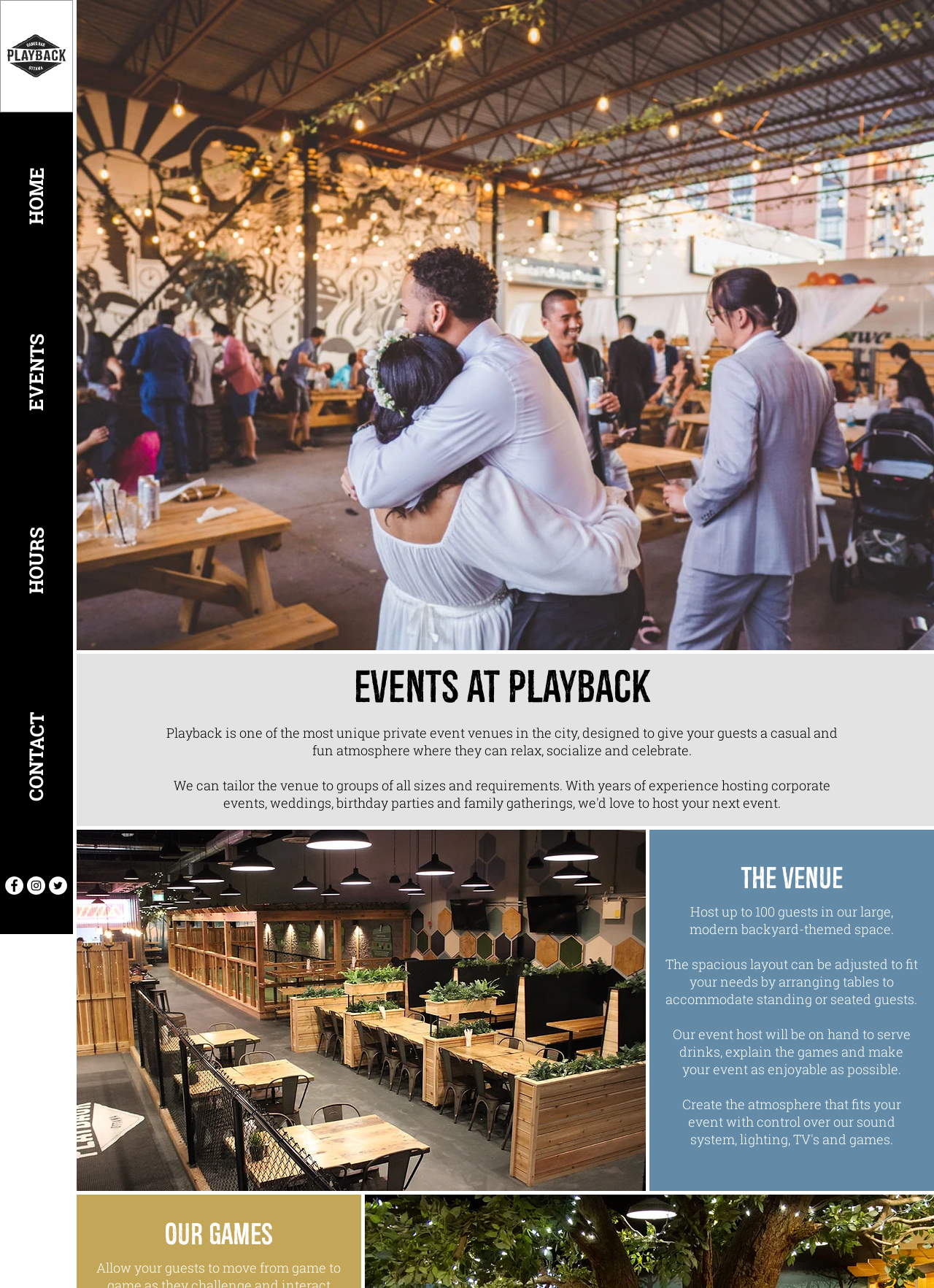Provide a comprehensive caption for the webpage.

The webpage is about Playback, a private event venue in Ottawa, designed to provide a casual and fun atmosphere for guests to relax, socialize, and celebrate. At the top of the page, there is a large image with the title "Weddings at Playback Ottawa" and a caption "Rosa_Brian_Wedding-765.jpg". Below this image, there is a heading "EVENTS AT PLAYBACK" followed by a paragraph describing the venue as a unique private event space.

To the right of this paragraph, there is a heading "THE VENUE" with three paragraphs describing the venue's features, including its capacity to host up to 100 guests, its modern backyard-themed space, and the services provided by the event host. Below these paragraphs, there is an image of the Playback Ottawa venue.

Further down the page, there is a heading "OUR GAMES" followed by a link. At the top left of the page, there are navigation links to "HOME", "EVENTS", and "CONTACT". Below these links, there is a social bar with links to Facebook, Instagram, and Twitter, each accompanied by an icon. Additionally, there is a link to "HOURS" at the top right of the page.